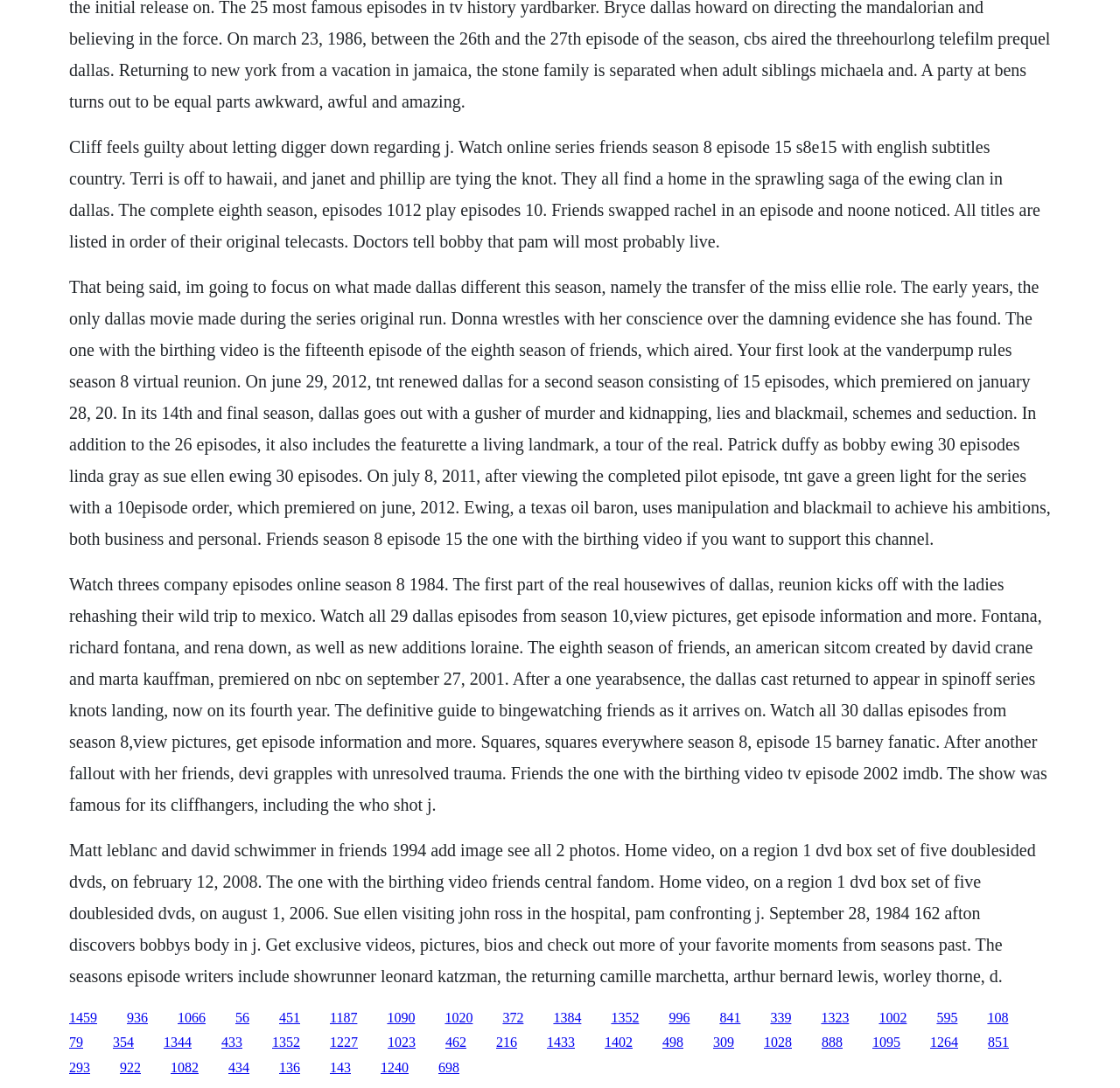Find the bounding box coordinates of the area to click in order to follow the instruction: "Click the link to watch the birthing video".

[0.062, 0.928, 0.087, 0.942]